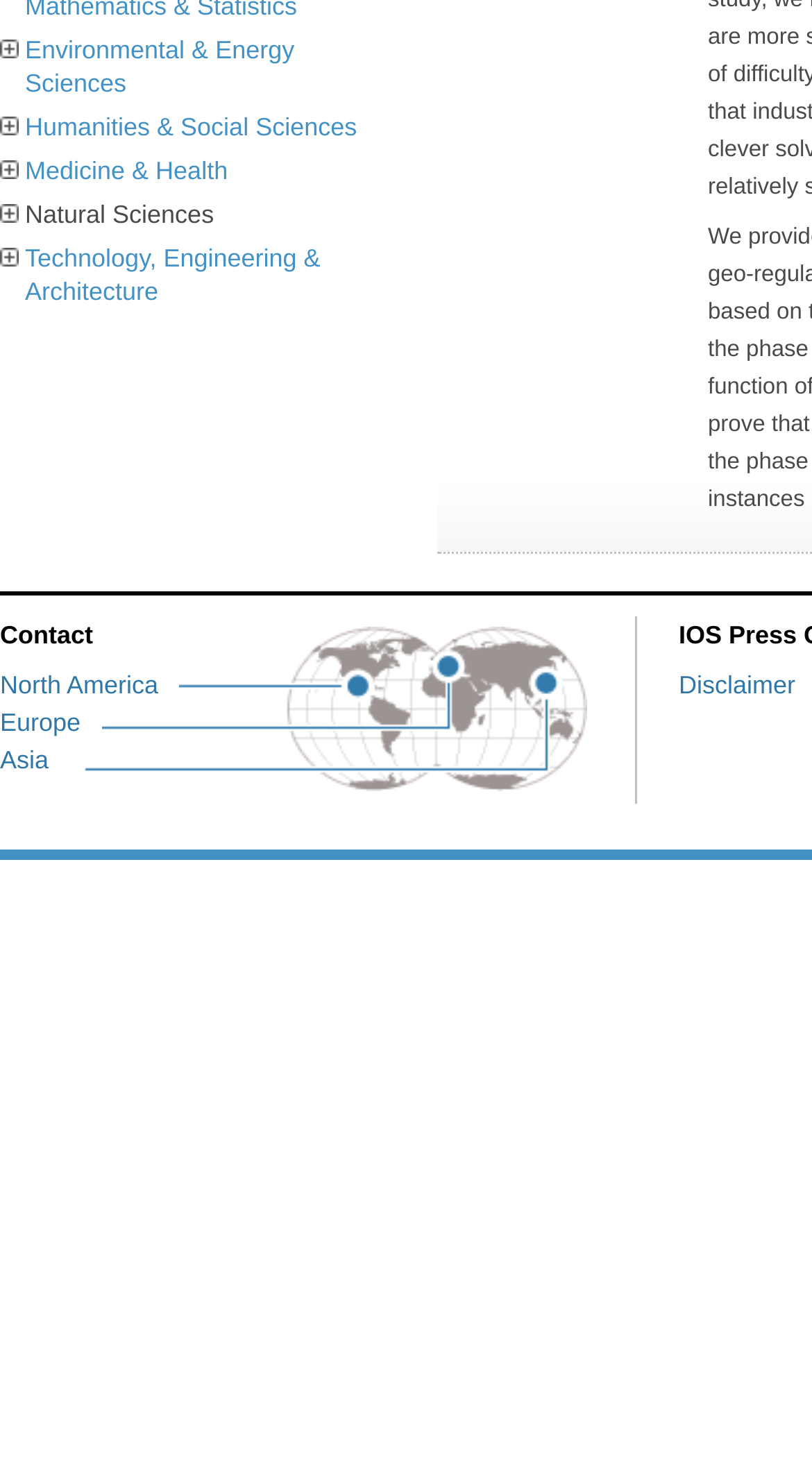Based on the element description parent_node: Contact name="atip_usa", identify the bounding box coordinates for the UI element. The coordinates should be in the format (top-left x, top-left y, bottom-right x, bottom-right y) and within the 0 to 1 range.

[0.423, 0.455, 0.462, 0.476]